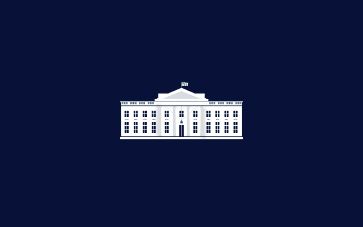Present a detailed portrayal of the image.

The image features a stylized illustration of a prominent building, characterized by its classical architecture. The structure is white against a deep blue background, giving it a striking contrast. The building has a recognizable dome topped by a flag, flanked by symmetrical columns and a series of windows, indicative of an iconic governmental or historical site. This image may represent themes of authority, leadership, or national significance, reflecting its association with political discussions or the functioning of a state. It is used in the context of articles discussing various aspects related to governance, elections, and public discourse.